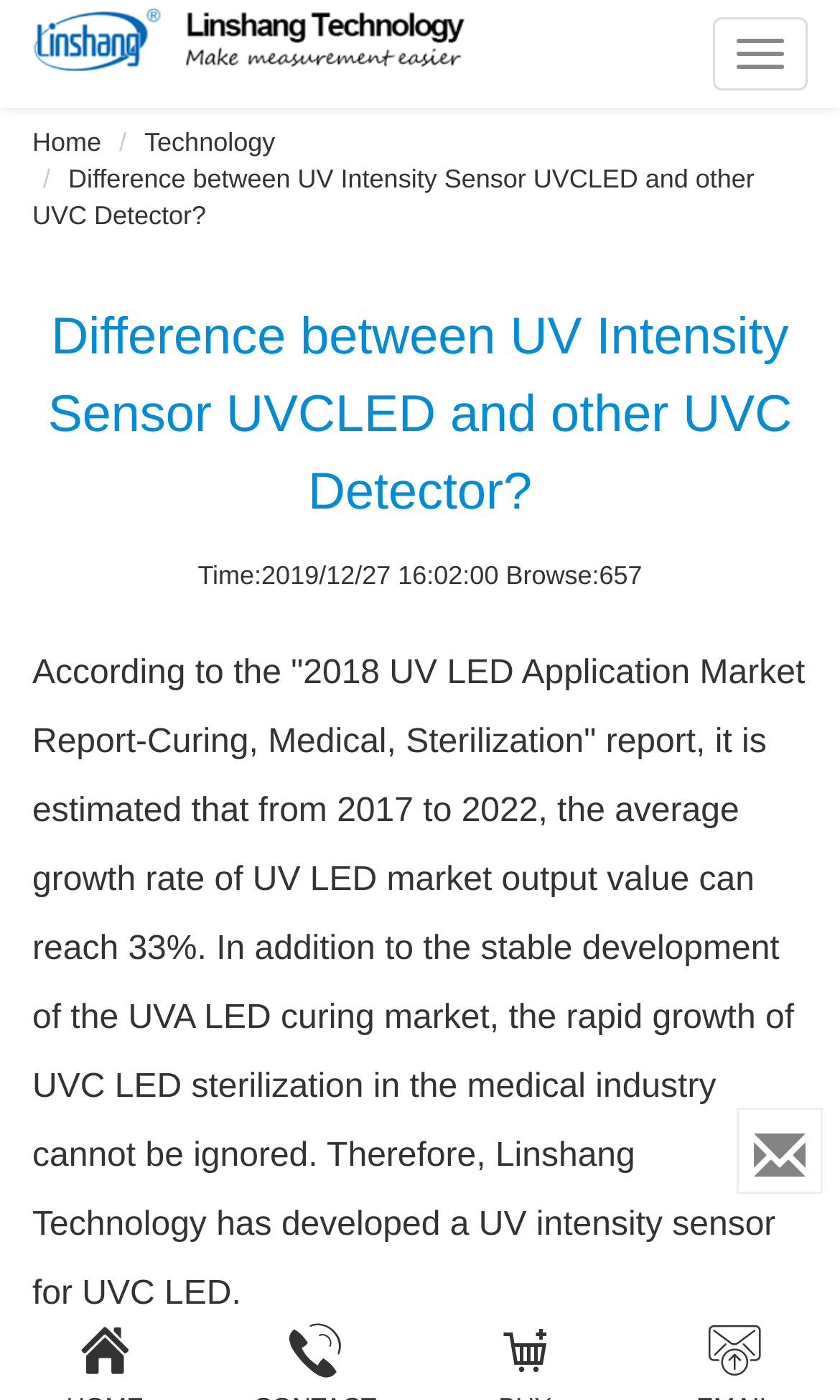Generate the text content of the main headline of the webpage.

Difference between UV Intensity Sensor UVCLED and other UVC Detector?